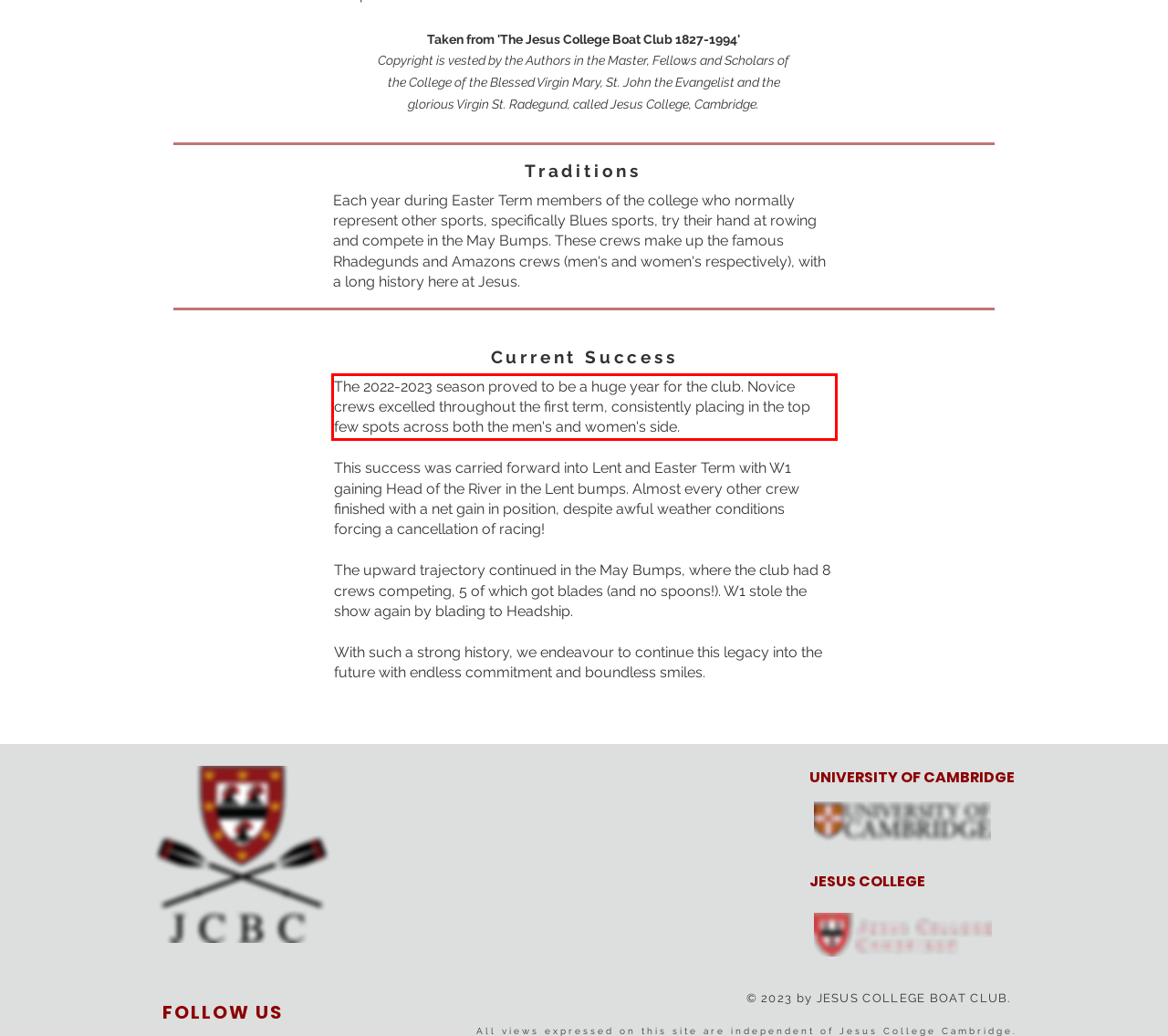Please examine the webpage screenshot containing a red bounding box and use OCR to recognize and output the text inside the red bounding box.

The 2022-2023 season proved to be a huge year for the club. Novice crews excelled throughout the first term, consistently placing in the top few spots across both the men's and women's side.